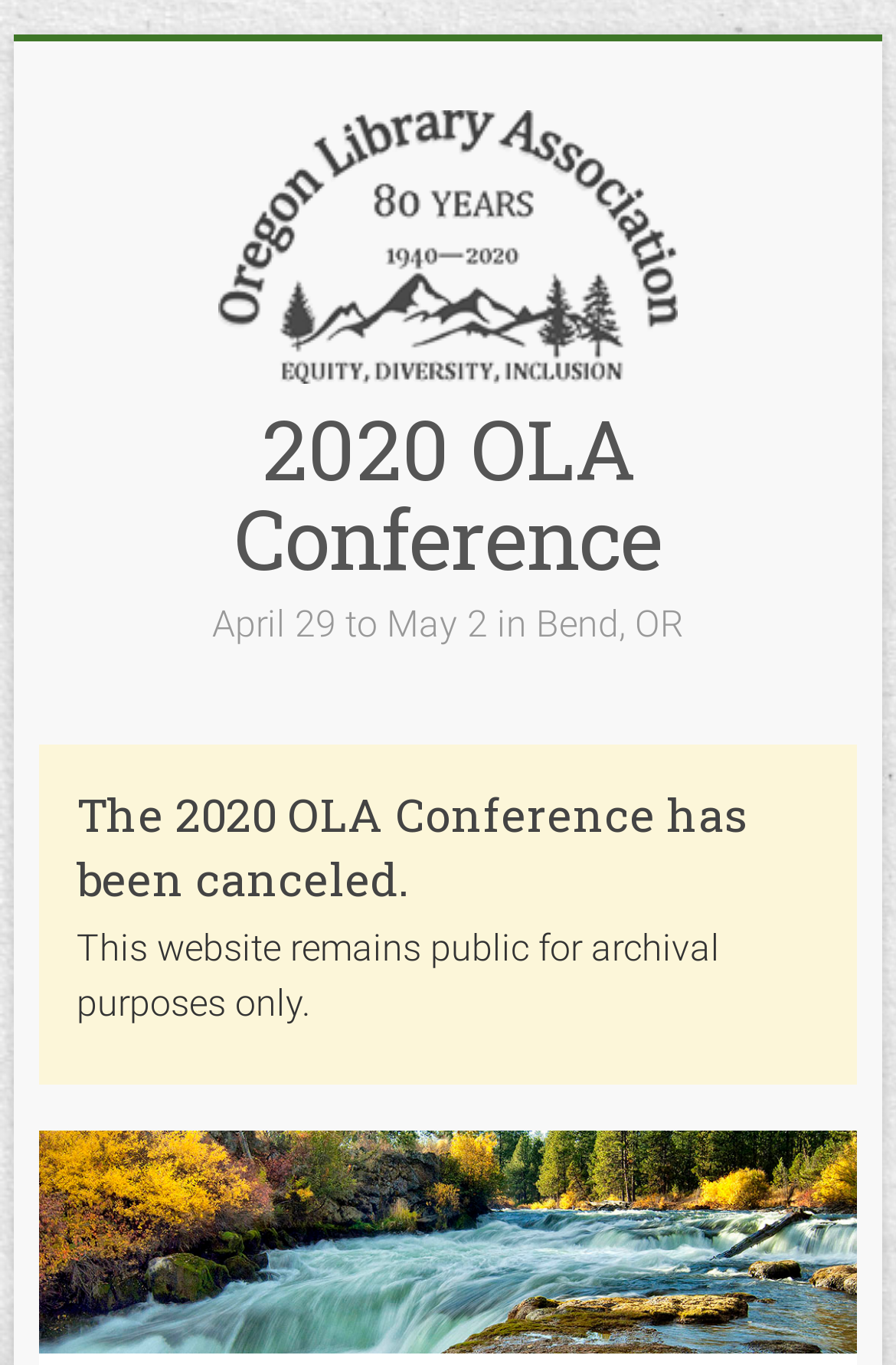Provide a brief response to the question below using a single word or phrase: 
What is the purpose of this website now?

archival purposes